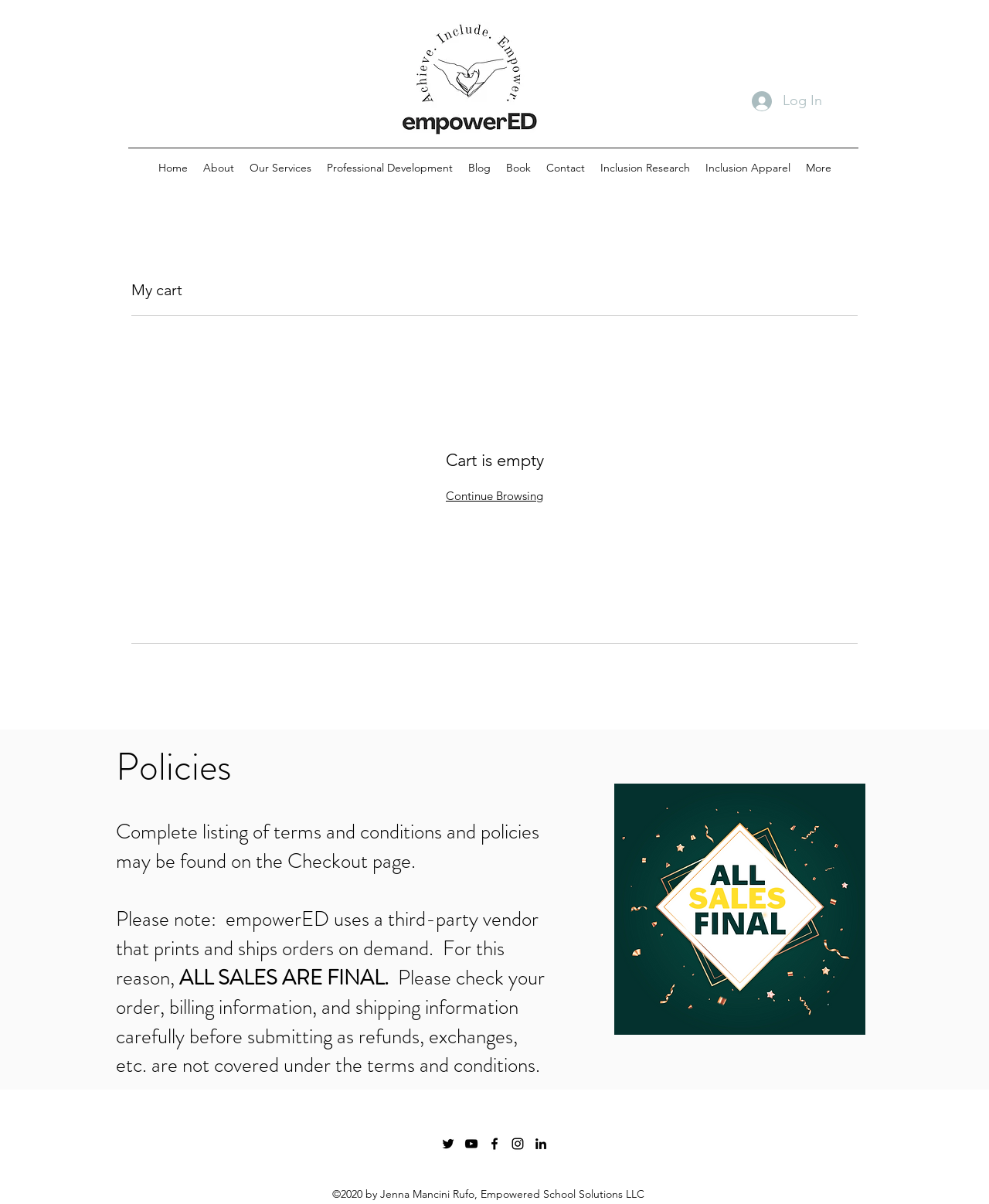What is the policy for sales on this website?
Examine the image closely and answer the question with as much detail as possible.

According to the webpage, empowerED uses a third-party vendor that prints and ships orders on demand, and therefore, all sales are final, and refunds, exchanges, etc. are not covered under the terms and conditions.